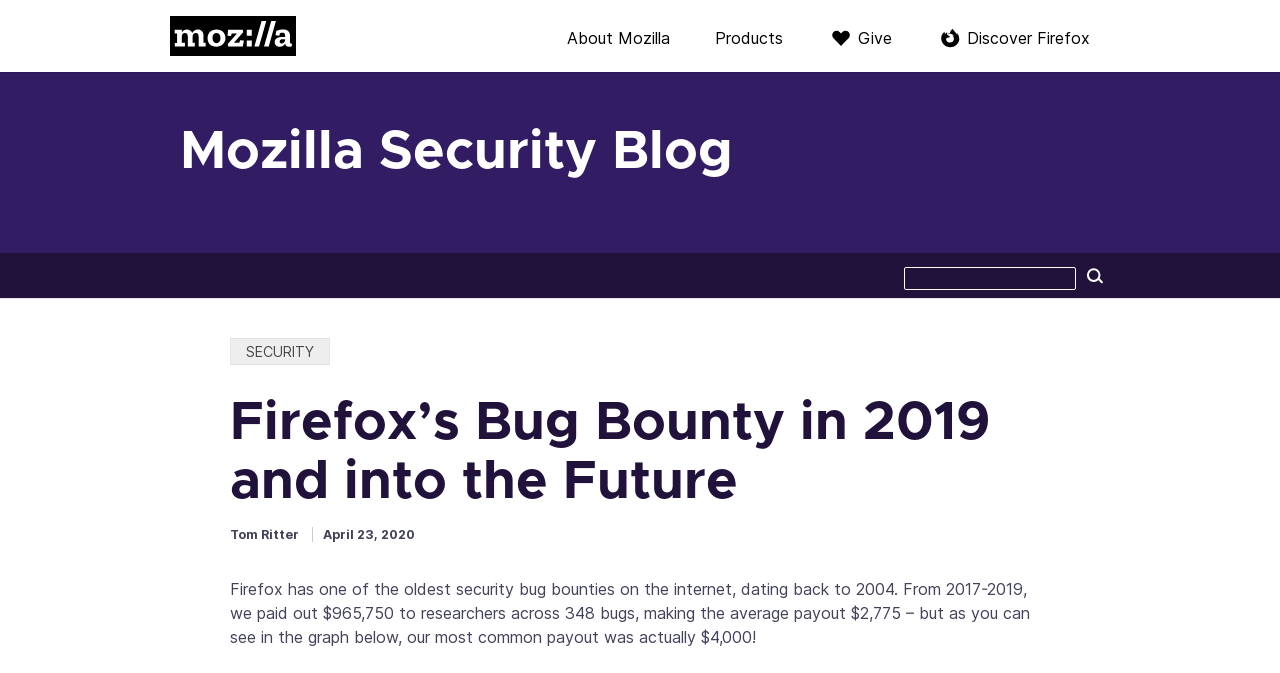Pinpoint the bounding box coordinates for the area that should be clicked to perform the following instruction: "View the next article".

None